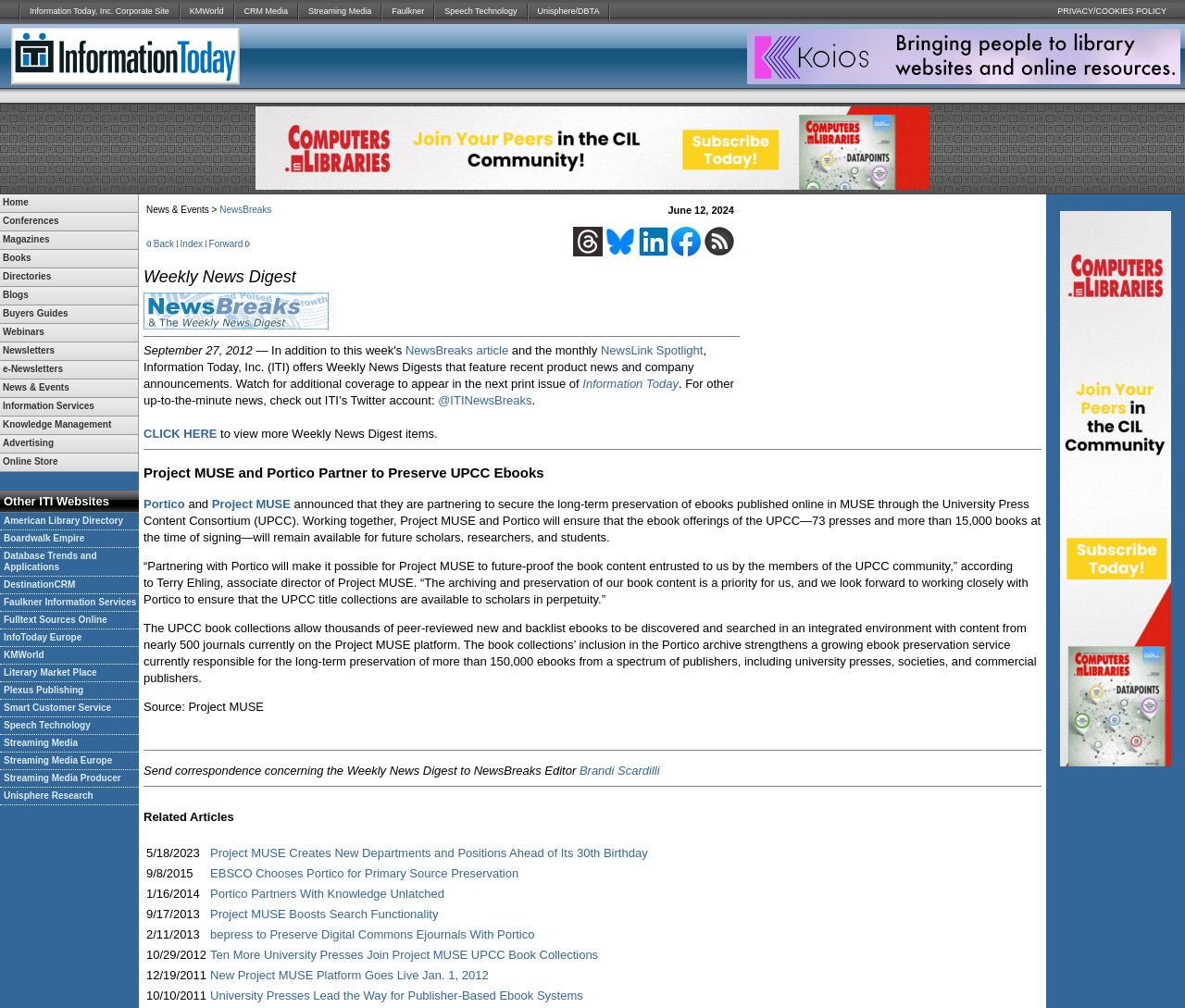Locate the bounding box coordinates of the item that should be clicked to fulfill the instruction: "Click Home".

[0.0, 0.193, 0.116, 0.21]